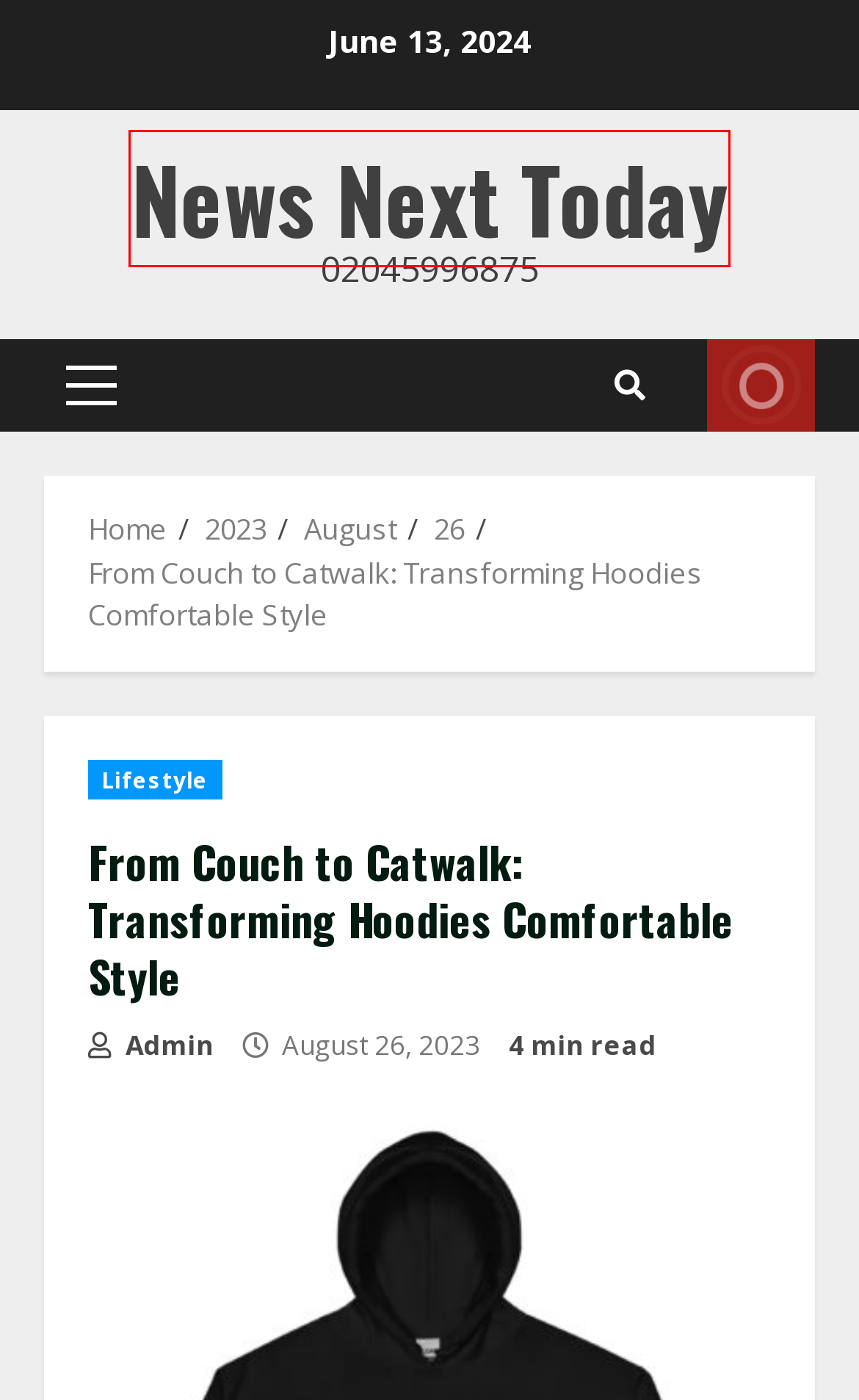Evaluate the webpage screenshot and identify the element within the red bounding box. Select the webpage description that best fits the new webpage after clicking the highlighted element. Here are the candidates:
A. 2023 - News Next Today
B. August 26, 2023 - News Next Today
C. Lifestyle - News Next Today
D. Admin - News Next Today
E. News Next Today - 02045996875
F. Elevate Your Look with Gallery Depth Shirts - News Next Today
G. Education - News Next Today
H. August, 2023 - News Next Today

E